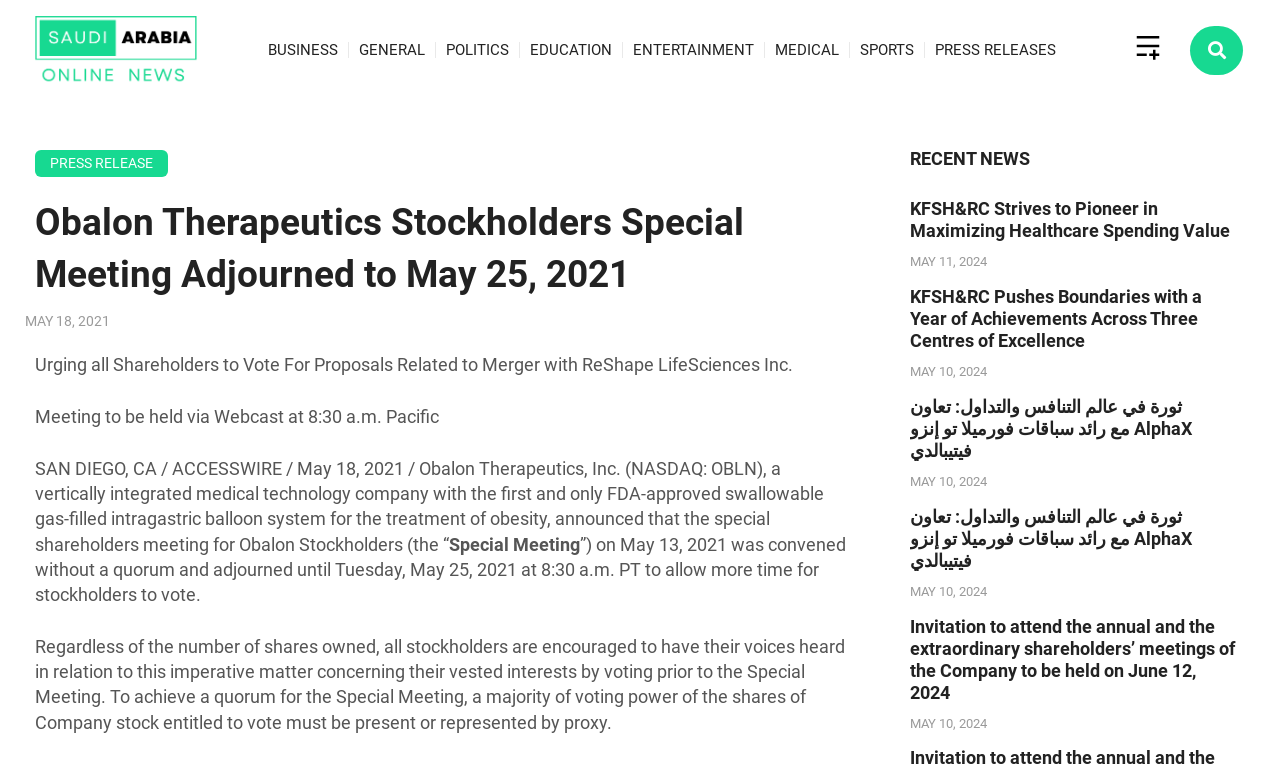Locate the bounding box coordinates of the clickable region to complete the following instruction: "Go to the BUSINESS section."

[0.201, 0.013, 0.272, 0.118]